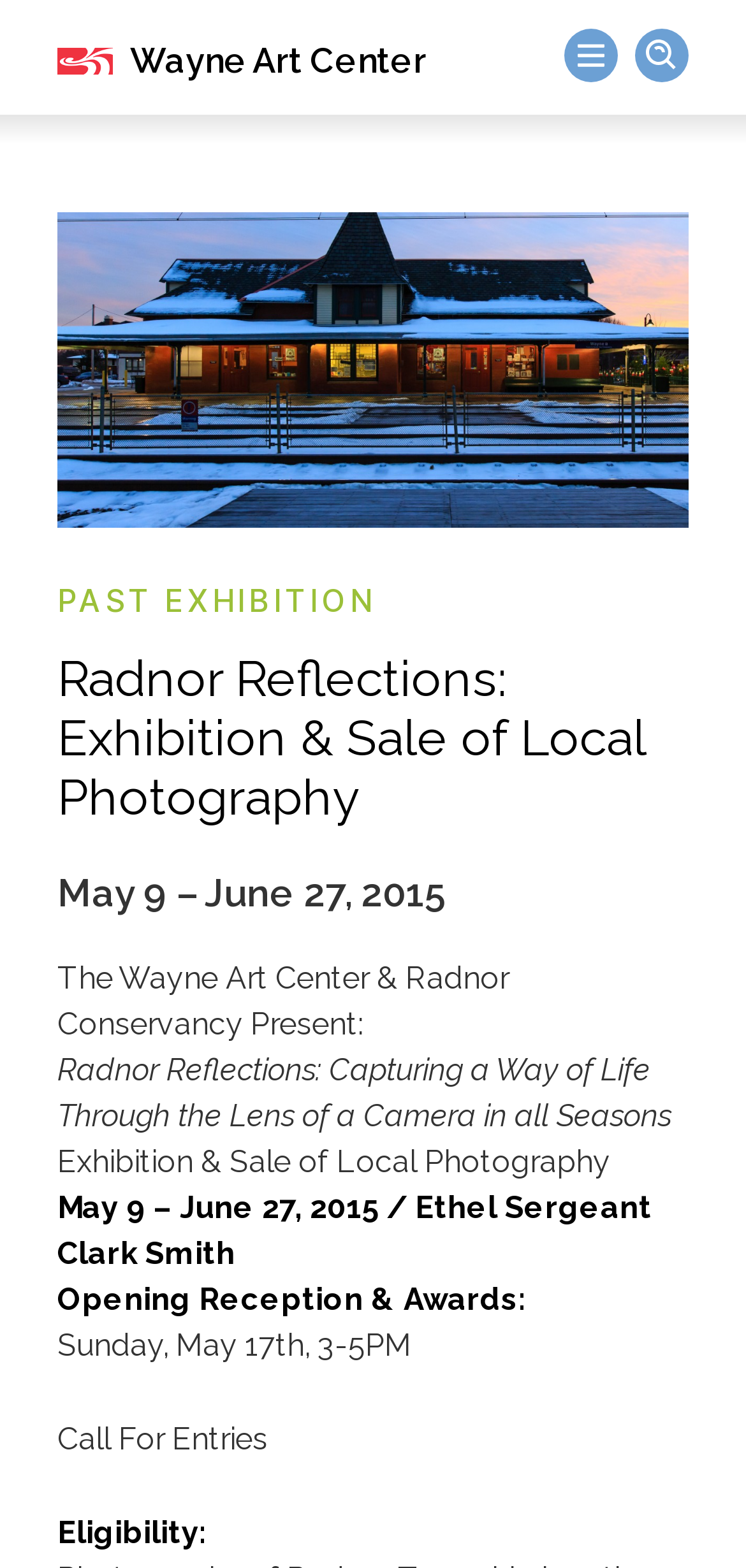Detail the features and information presented on the webpage.

The webpage is about an exhibition and sale of local photography called "Radnor Reflections" at the Wayne Art Center. At the top, there is a link to the Wayne Art Center, accompanied by a large image that takes up most of the width of the page. Below the image, there are three headings that provide information about the exhibition: "PAST EXHIBITION", the title of the exhibition "Radnor Reflections: Exhibition & Sale of Local Photography", and the duration of the exhibition "May 9 – June 27, 2015".

Following the headings, there are several paragraphs of text that provide more details about the exhibition. The first paragraph starts with "The Wayne Art Center & Radnor Conservancy Present:" and describes the exhibition as "Radnor Reflections: Capturing a Way of Life Through the Lens of a Camera in all Seasons". The next paragraph is a brief summary of the exhibition, and the third paragraph provides the dates of the exhibition again.

Below these paragraphs, there is information about the opening reception and awards, including the date and time of the event. Further down, there is a call for entries and a section on eligibility. Overall, the webpage is focused on providing information about the "Radnor Reflections" exhibition and sale of local photography at the Wayne Art Center.